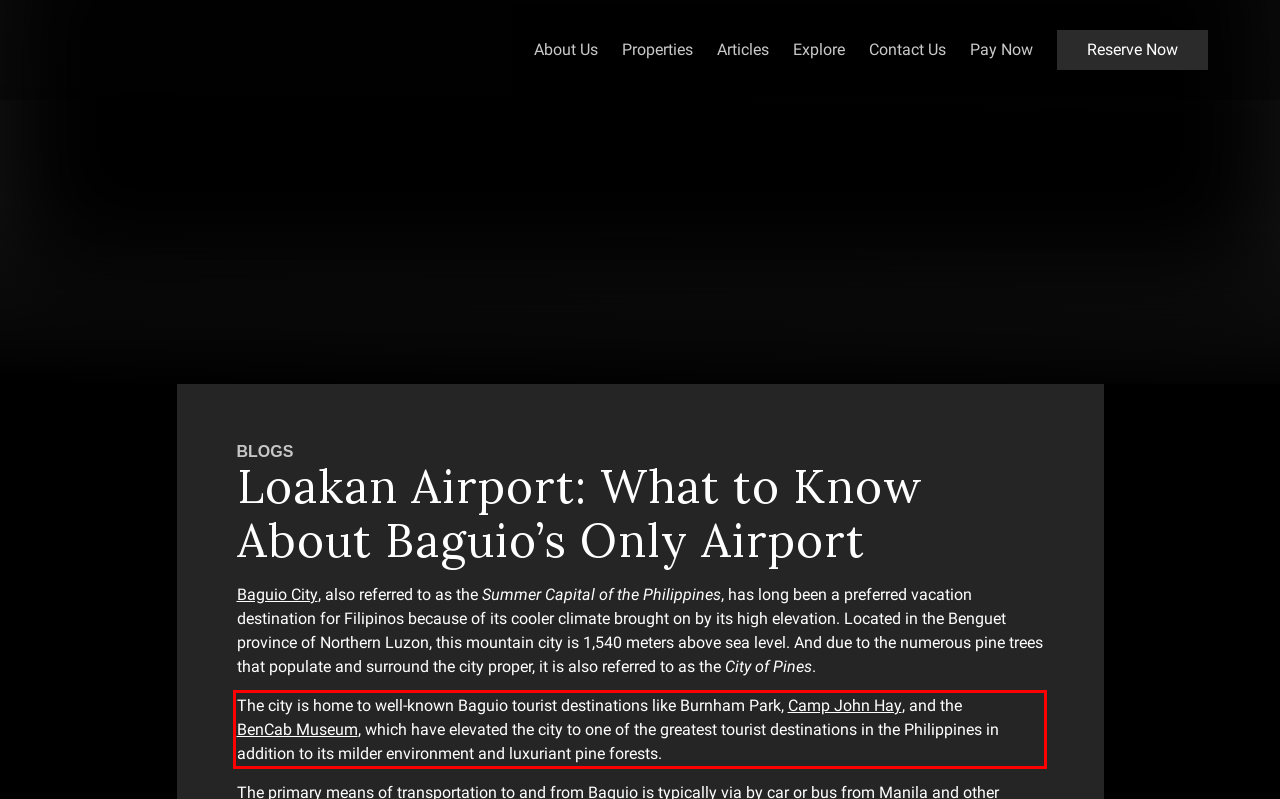Using the provided screenshot, read and generate the text content within the red-bordered area.

The city is home to well-known Baguio tourist destinations like Burnham Park, Camp John Hay, and the BenCab Museum, which have elevated the city to one of the greatest tourist destinations in the Philippines in addition to its milder environment and luxuriant pine forests.